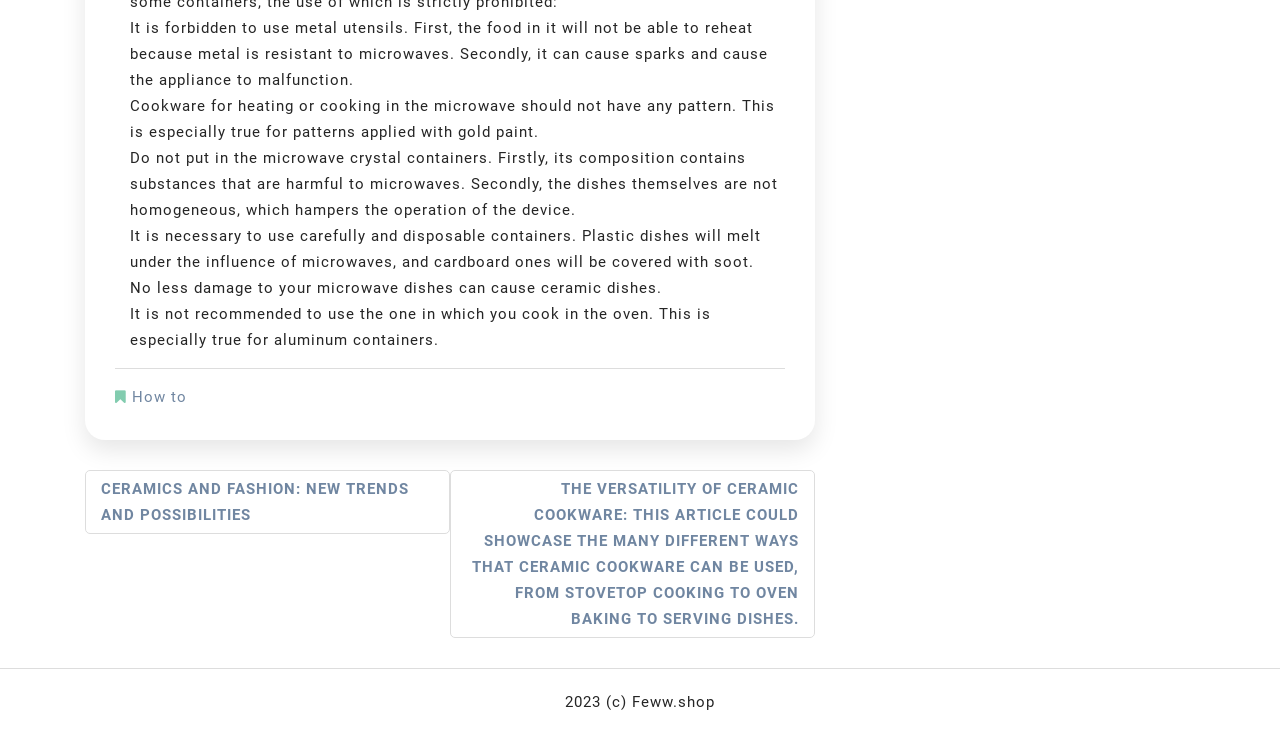What type of dishes can melt under microwaves?
From the screenshot, provide a brief answer in one word or phrase.

Plastic dishes